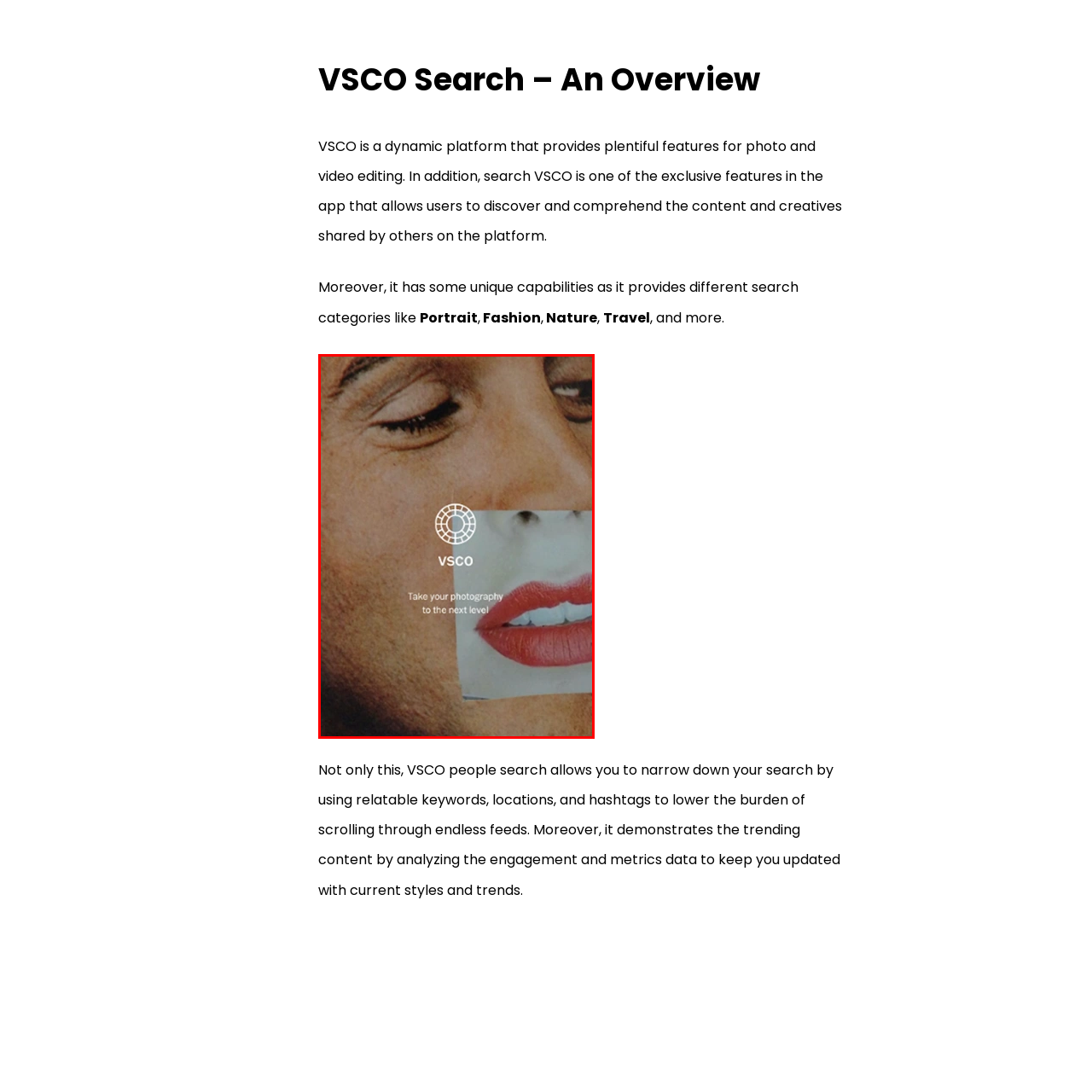Analyze the image surrounded by the red box and respond concisely: What is the color of the lipstick on the model's face?

Red